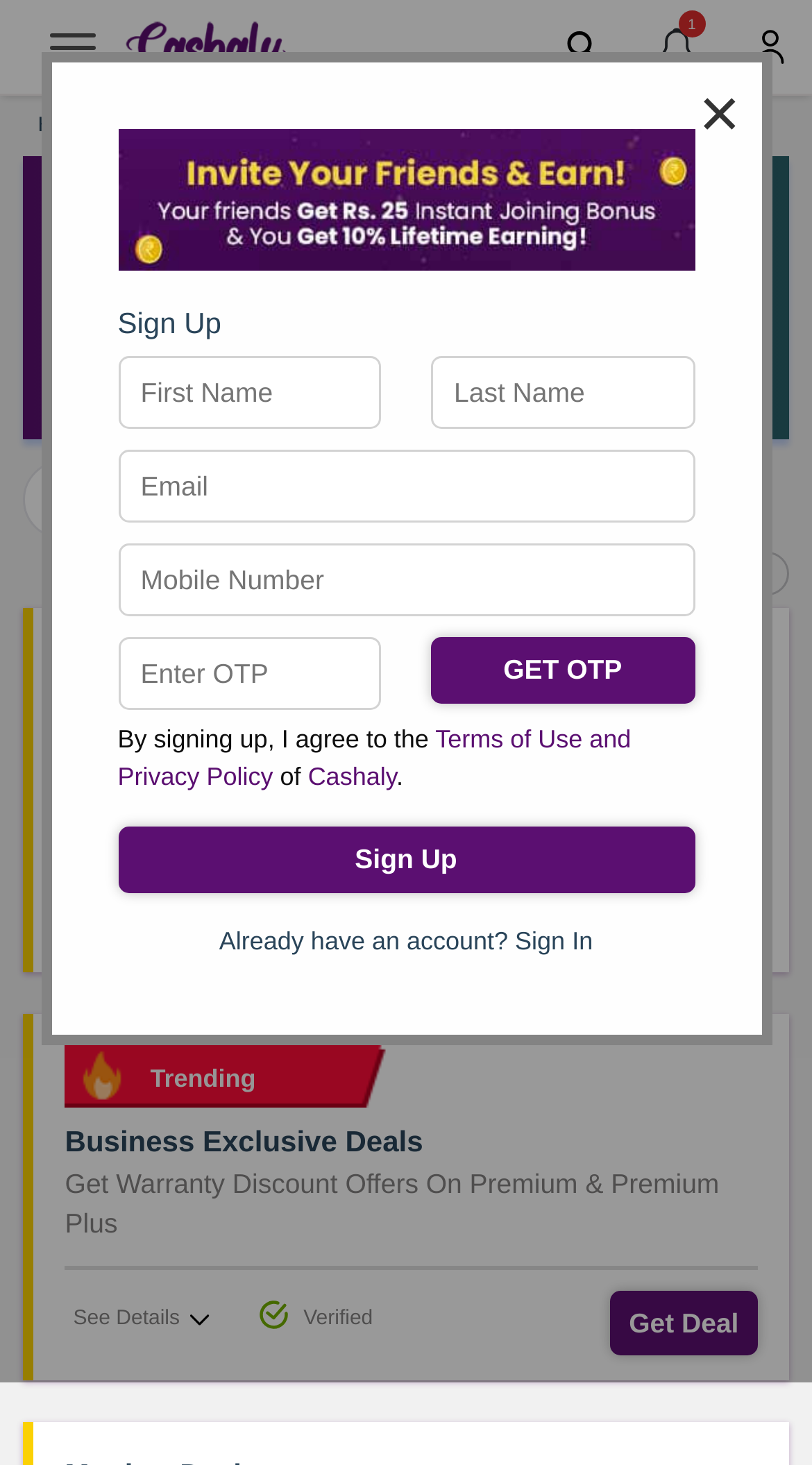Can you show the bounding box coordinates of the region to click on to complete the task described in the instruction: "Filter coupons and offers"?

[0.855, 0.383, 0.918, 0.399]